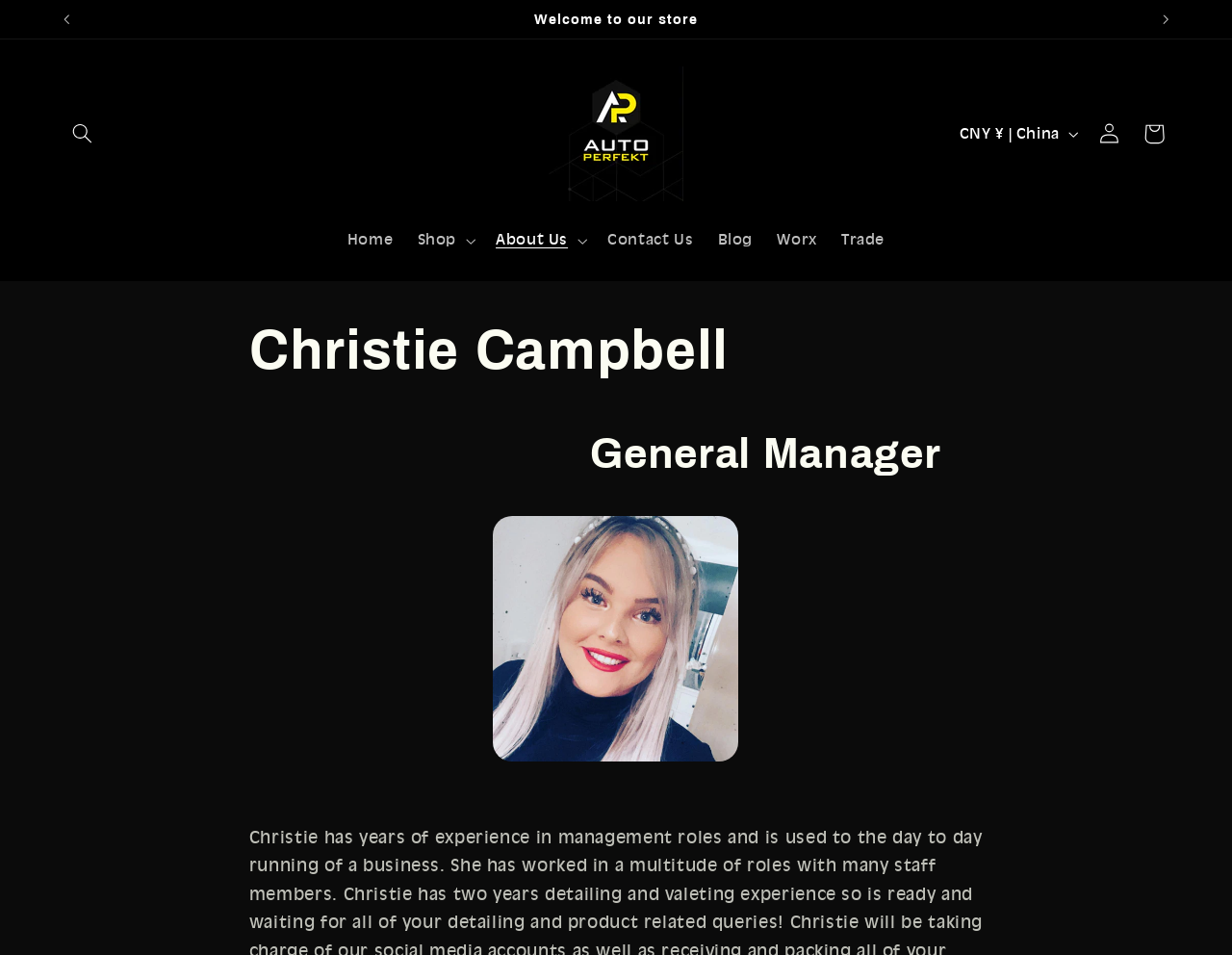Determine the bounding box coordinates for the clickable element required to fulfill the instruction: "View About Us page". Provide the coordinates as four float numbers between 0 and 1, i.e., [left, top, right, bottom].

[0.393, 0.229, 0.483, 0.274]